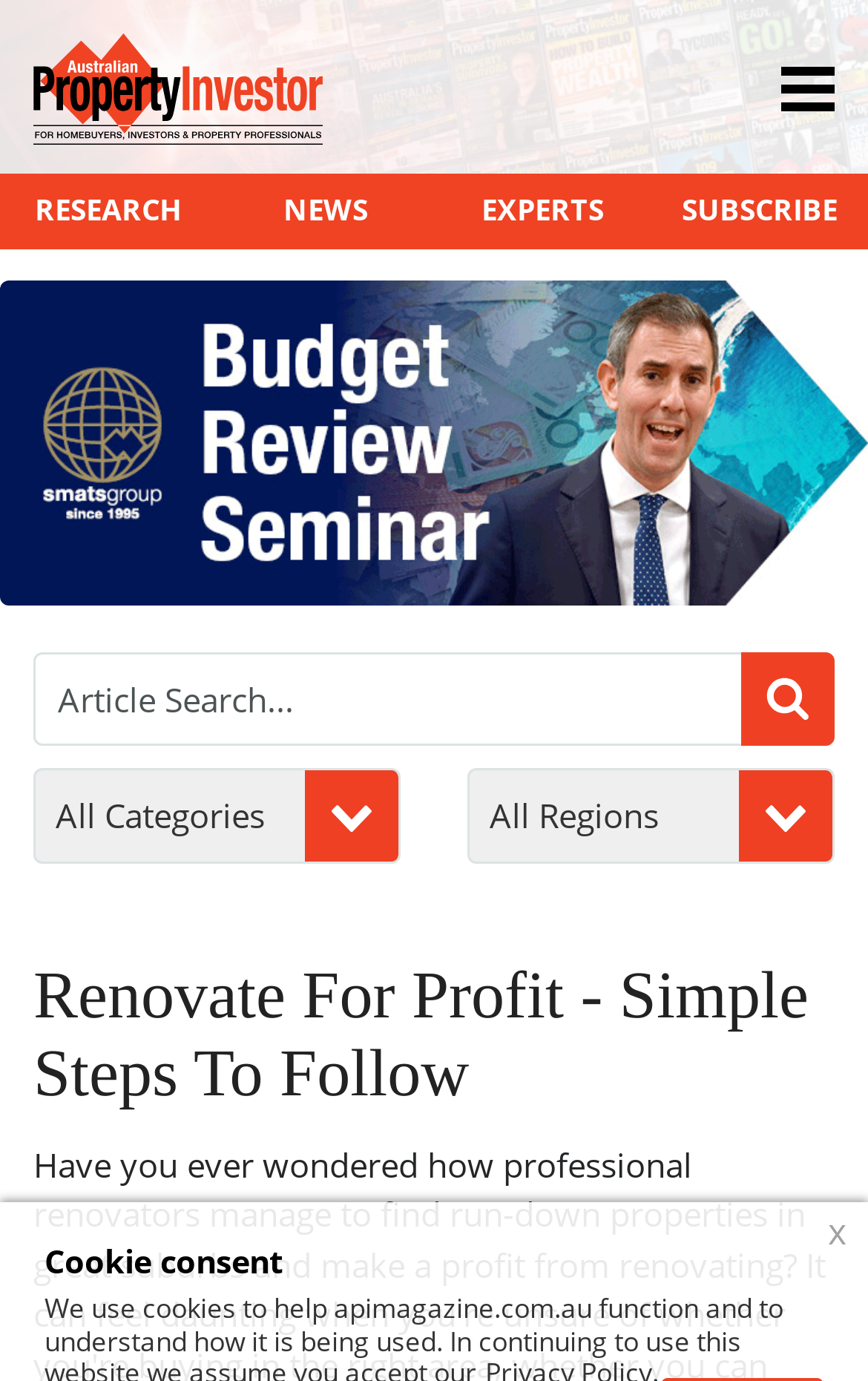Identify the bounding box coordinates of the element to click to follow this instruction: 'Click on the 'SUBSCRIBE' link'. Ensure the coordinates are four float values between 0 and 1, provided as [left, top, right, bottom].

[0.75, 0.129, 1.0, 0.18]